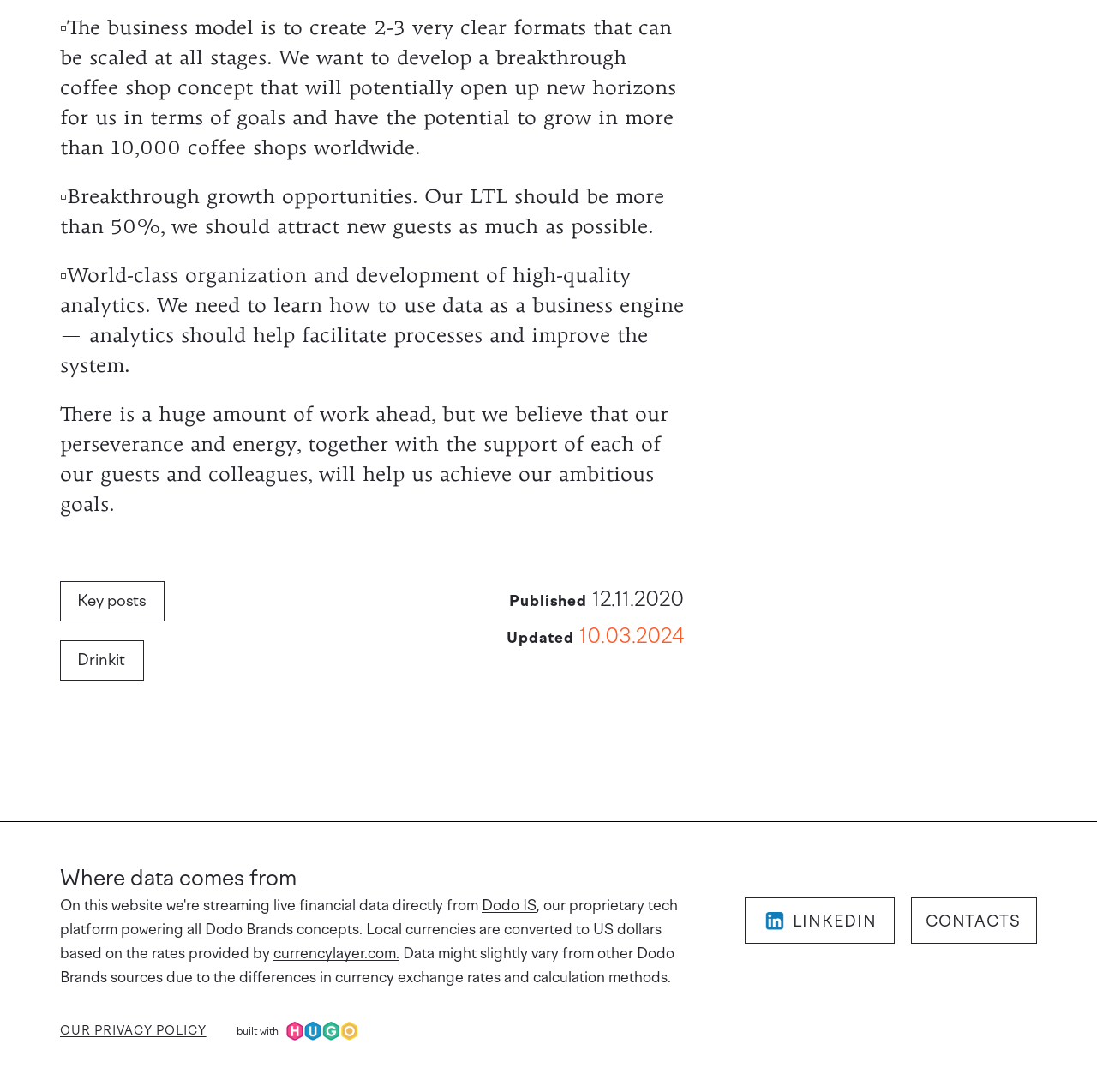Locate the bounding box coordinates of the area to click to fulfill this instruction: "Go to 'CONTACTS'". The bounding box should be presented as four float numbers between 0 and 1, in the order [left, top, right, bottom].

[0.83, 0.821, 0.945, 0.864]